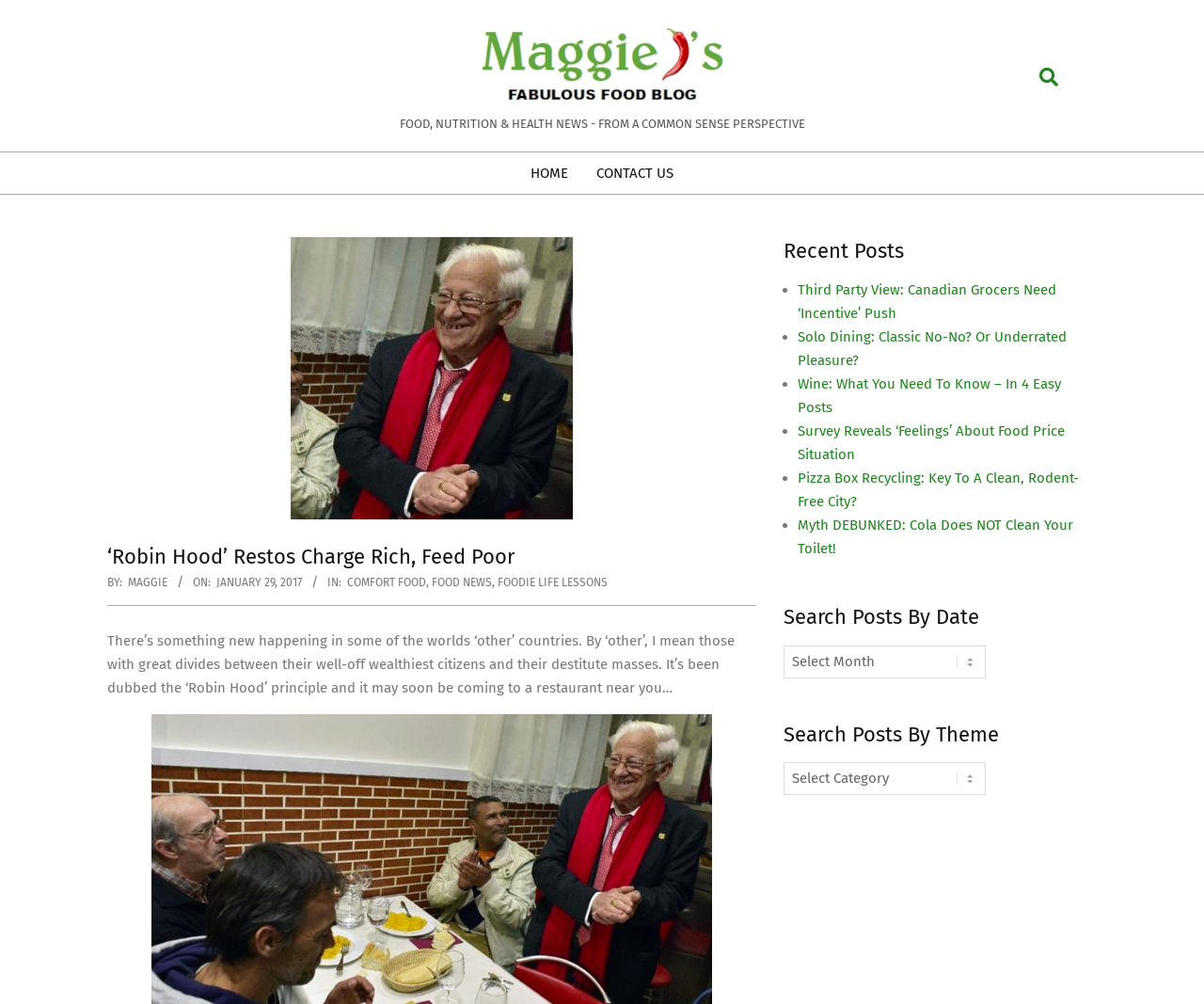Specify the bounding box coordinates (top-left x, top-left y, bottom-right x, bottom-right y) of the UI element in the screenshot that matches this description: Privacy Policy

None